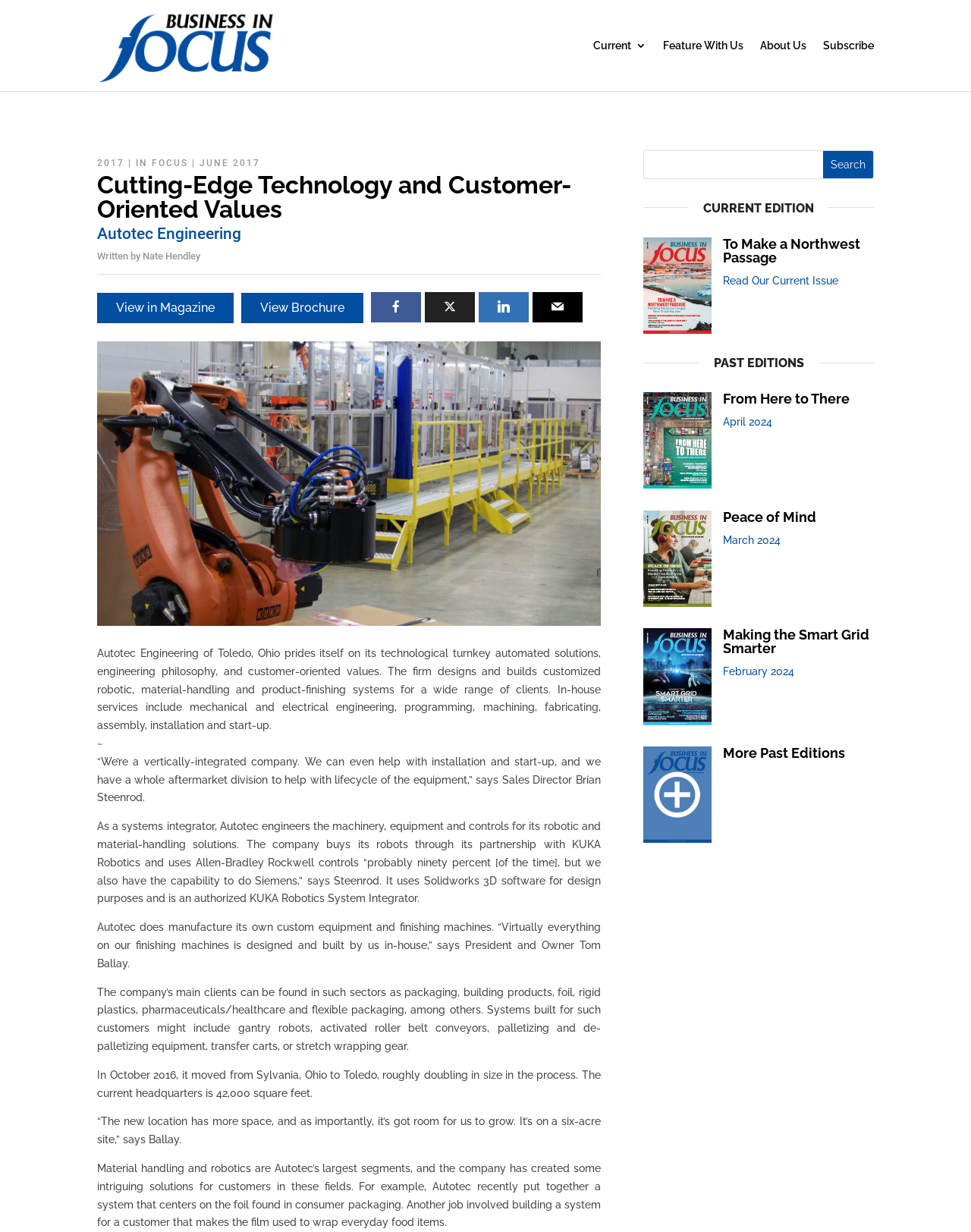Describe in detail what you see on the webpage.

The webpage is about Autotec Engineering, a company based in Toledo, Ohio, that specializes in technological turnkey automated solutions, engineering philosophy, and customer-oriented values. The company designs and builds customized robotic, material-handling, and product-finishing systems for a wide range of clients.

At the top of the page, there is a navigation menu with links to "Current 3", "Feature With Us", "About Us", and "Subscribe". Below the navigation menu, there is a heading that reads "Cutting-Edge Technology and Customer-Oriented Values" followed by a subheading "Autotec Engineering" and a brief description of the company.

To the right of the company description, there is an image that takes up about half of the page's width. Below the image, there is a block of text that provides more information about Autotec Engineering's services, including mechanical and electrical engineering, programming, machining, fabricating, assembly, installation, and start-up.

The page also features several quotes from Autotec Engineering's Sales Director, Brian Steenrod, and President and Owner, Tom Ballay, discussing the company's capabilities and services. Additionally, there are sections that highlight the company's main clients, which include industries such as packaging, building products, foil, rigid plastics, pharmaceuticals/healthcare, and flexible packaging.

On the right side of the page, there is a search bar with a button labeled "Search". Below the search bar, there are three sections labeled "CURRENT EDITION", "PAST EDITIONS", and "MORE PAST EDITIONS", each featuring a heading and a brief description of the edition. These sections appear to be related to a magazine or publication.

Overall, the webpage provides a detailed overview of Autotec Engineering's services, capabilities, and values, as well as its clients and industries served.